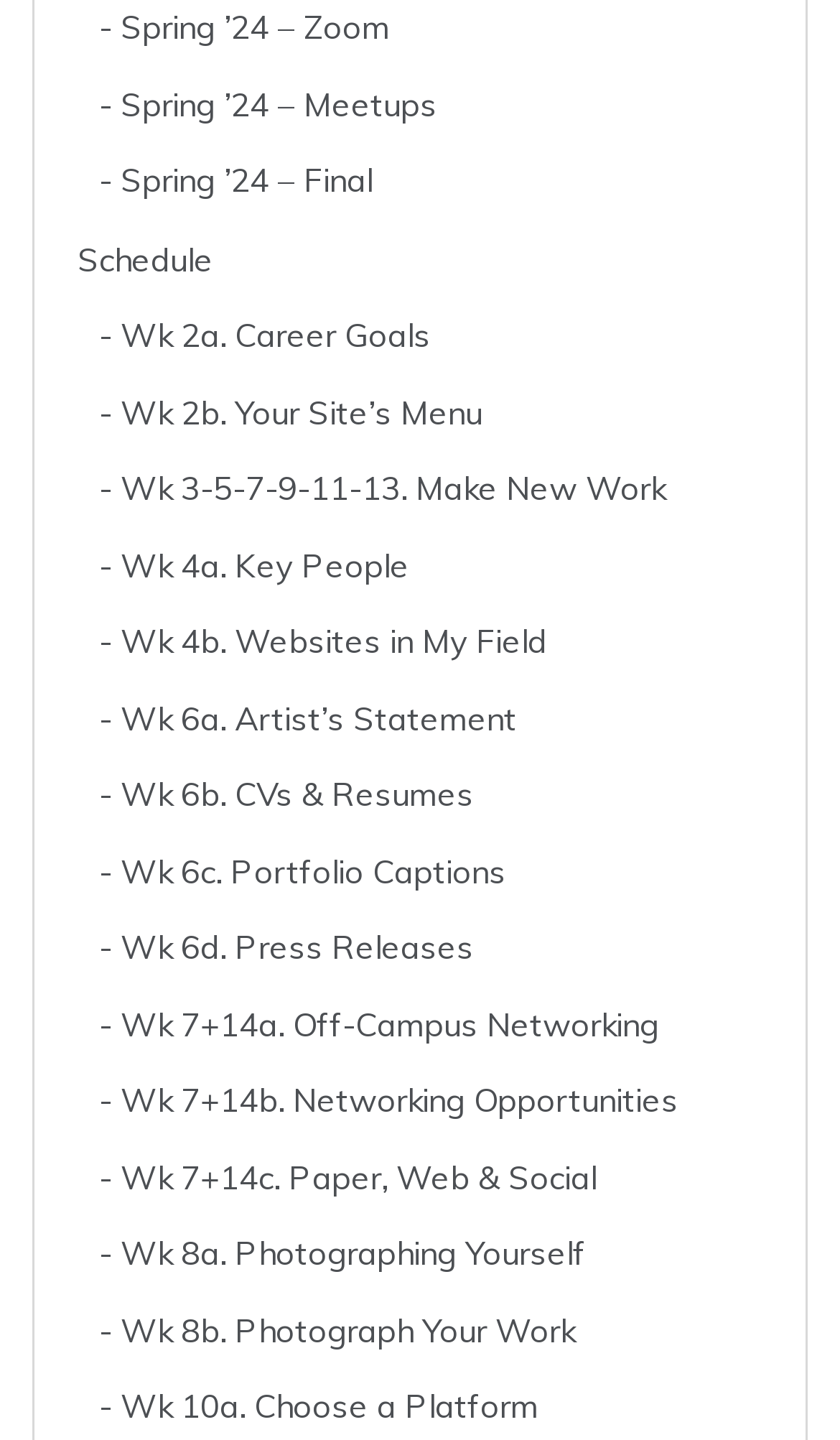Please give a succinct answer to the question in one word or phrase:
How many links are there on the webpage?

17